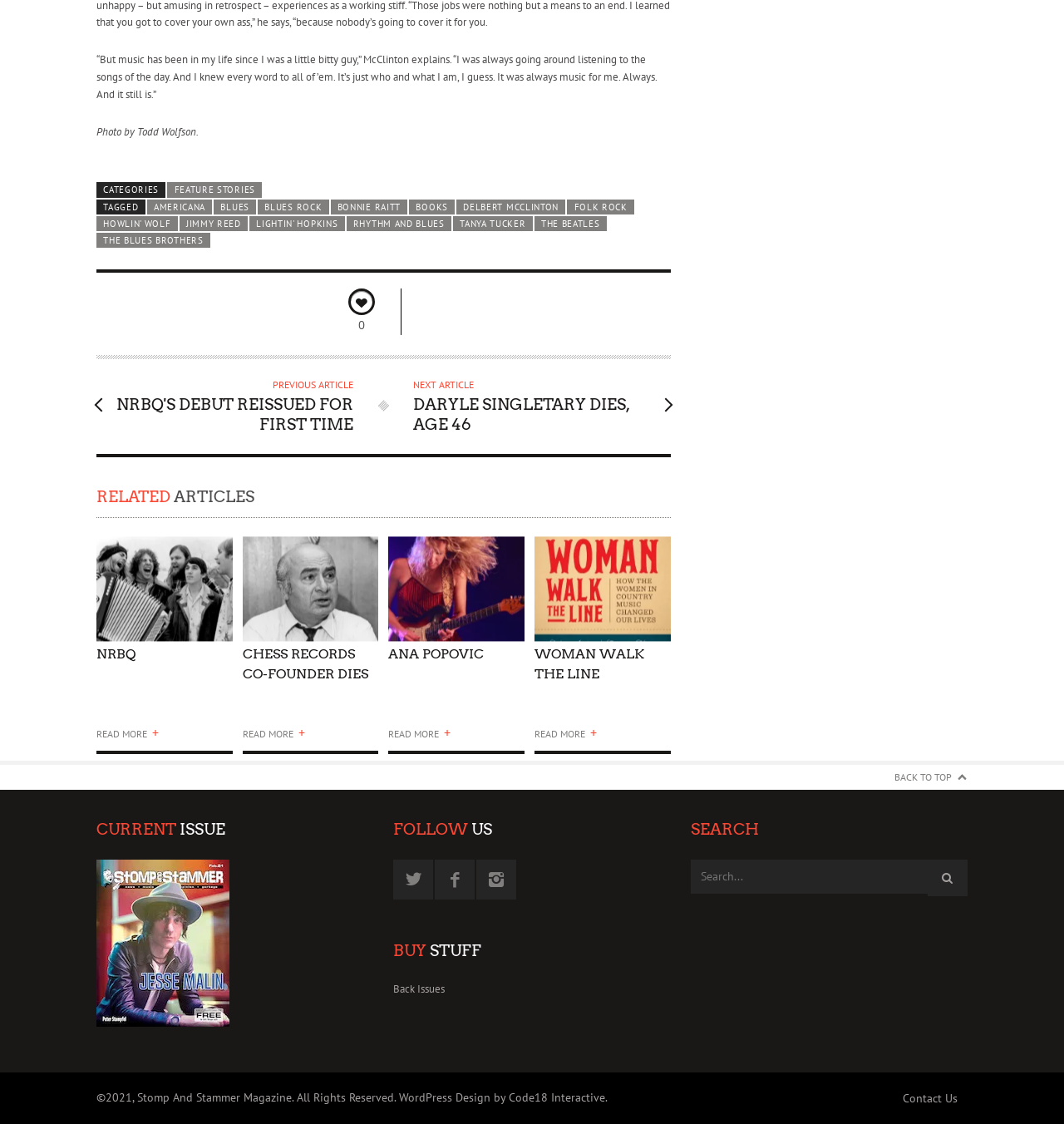Please locate the bounding box coordinates of the element's region that needs to be clicked to follow the instruction: "Read the article about NRBQ". The bounding box coordinates should be provided as four float numbers between 0 and 1, i.e., [left, top, right, bottom].

[0.091, 0.478, 0.218, 0.671]